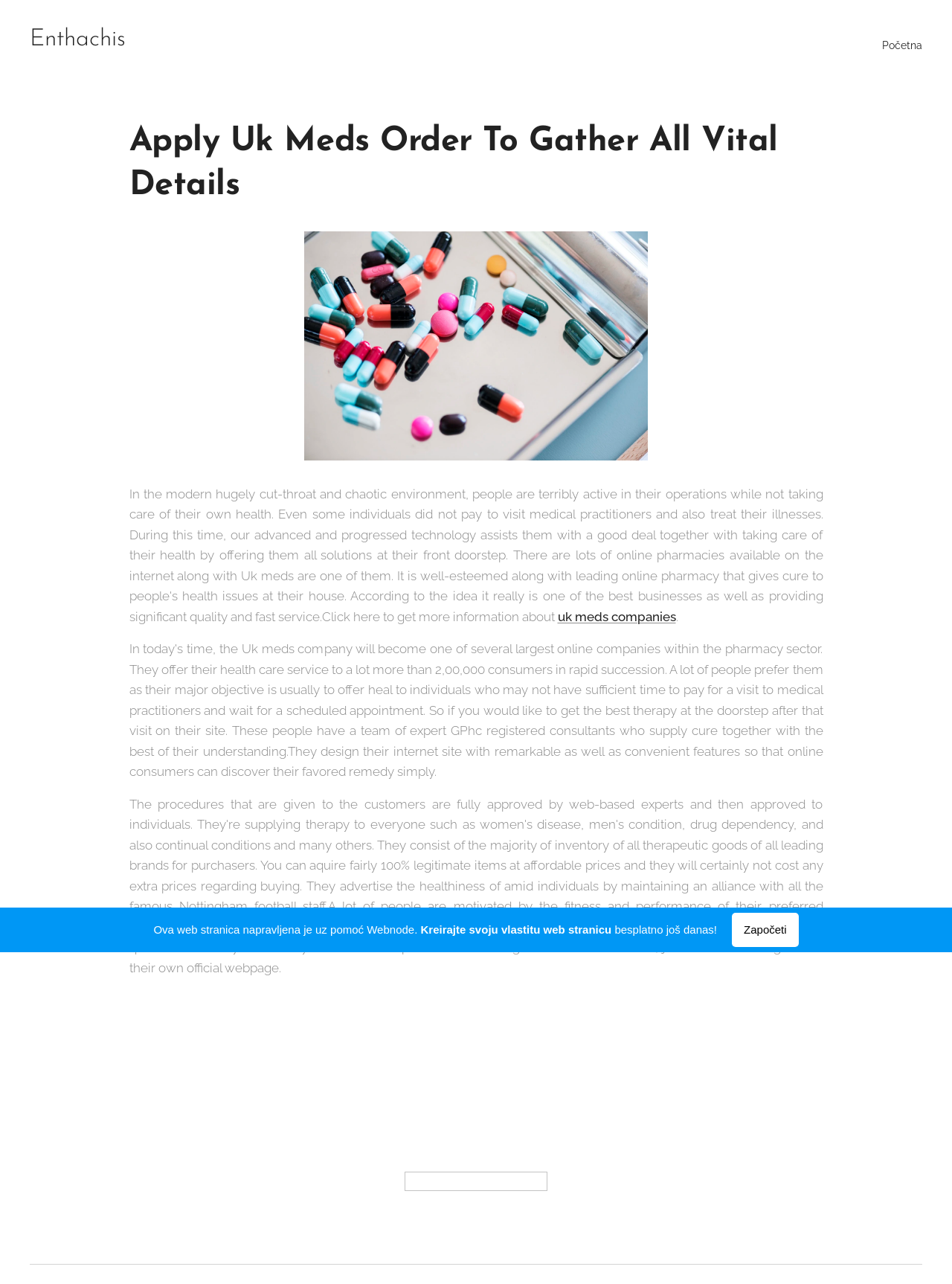Give a one-word or short phrase answer to this question: 
How many consumers do Uk Meds serve?

Over 2,00,000